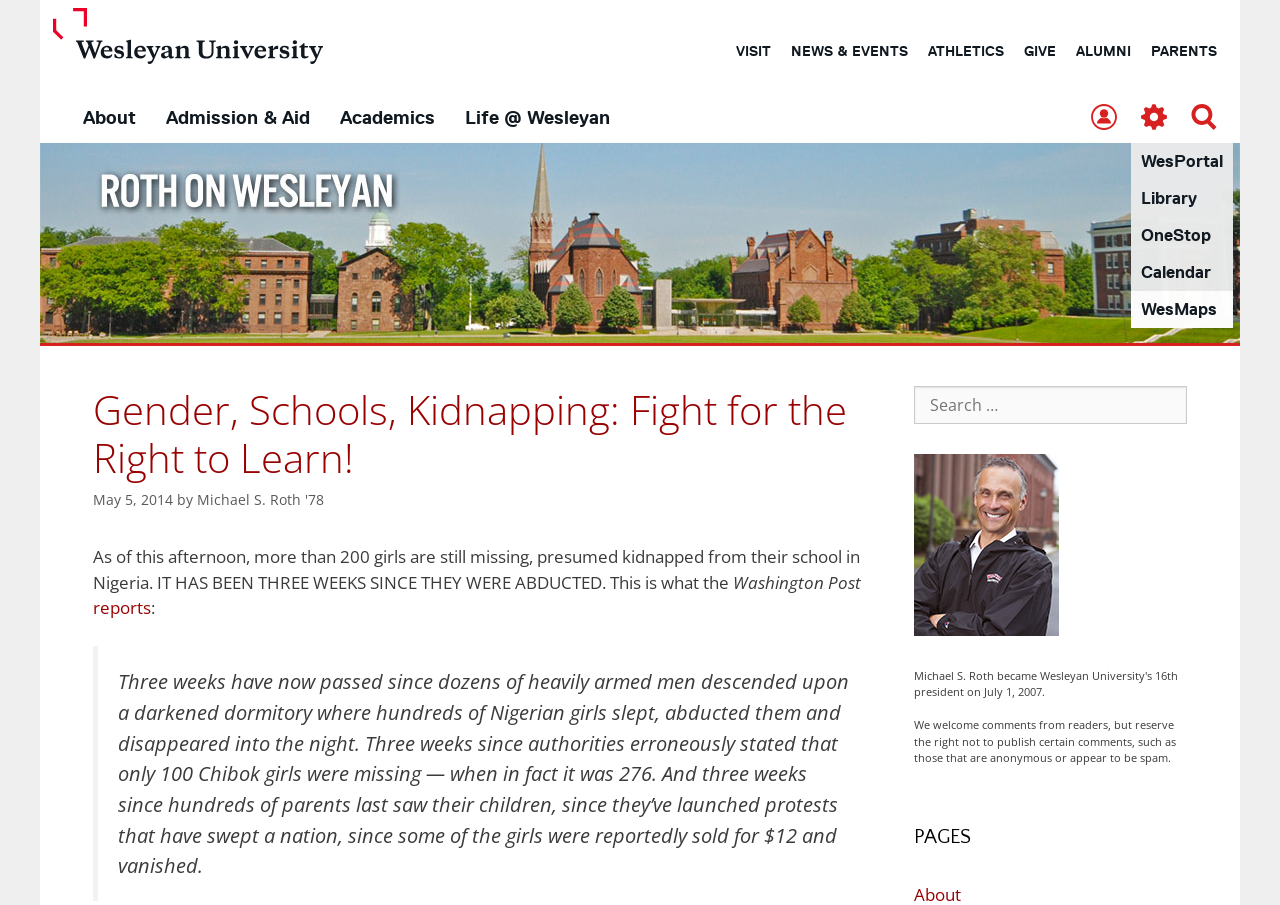What is the name of the university?
Carefully analyze the image and provide a detailed answer to the question.

The name of the university can be found in the top-left corner of the webpage, where it is written as 'Wesleyan University' next to the university's logo.